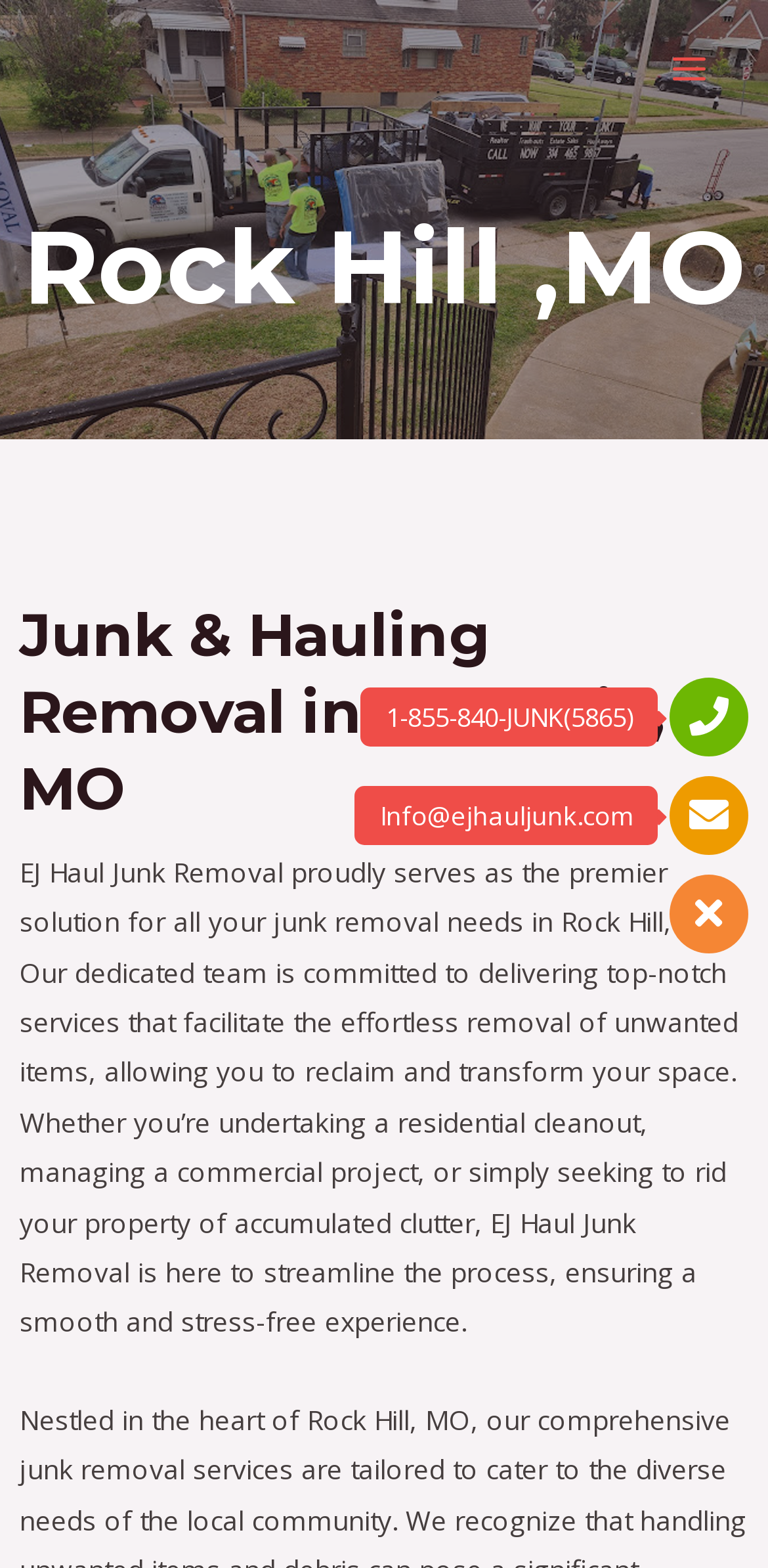Identify the bounding box coordinates for the UI element described as: "Main Menu".

[0.845, 0.019, 0.949, 0.069]